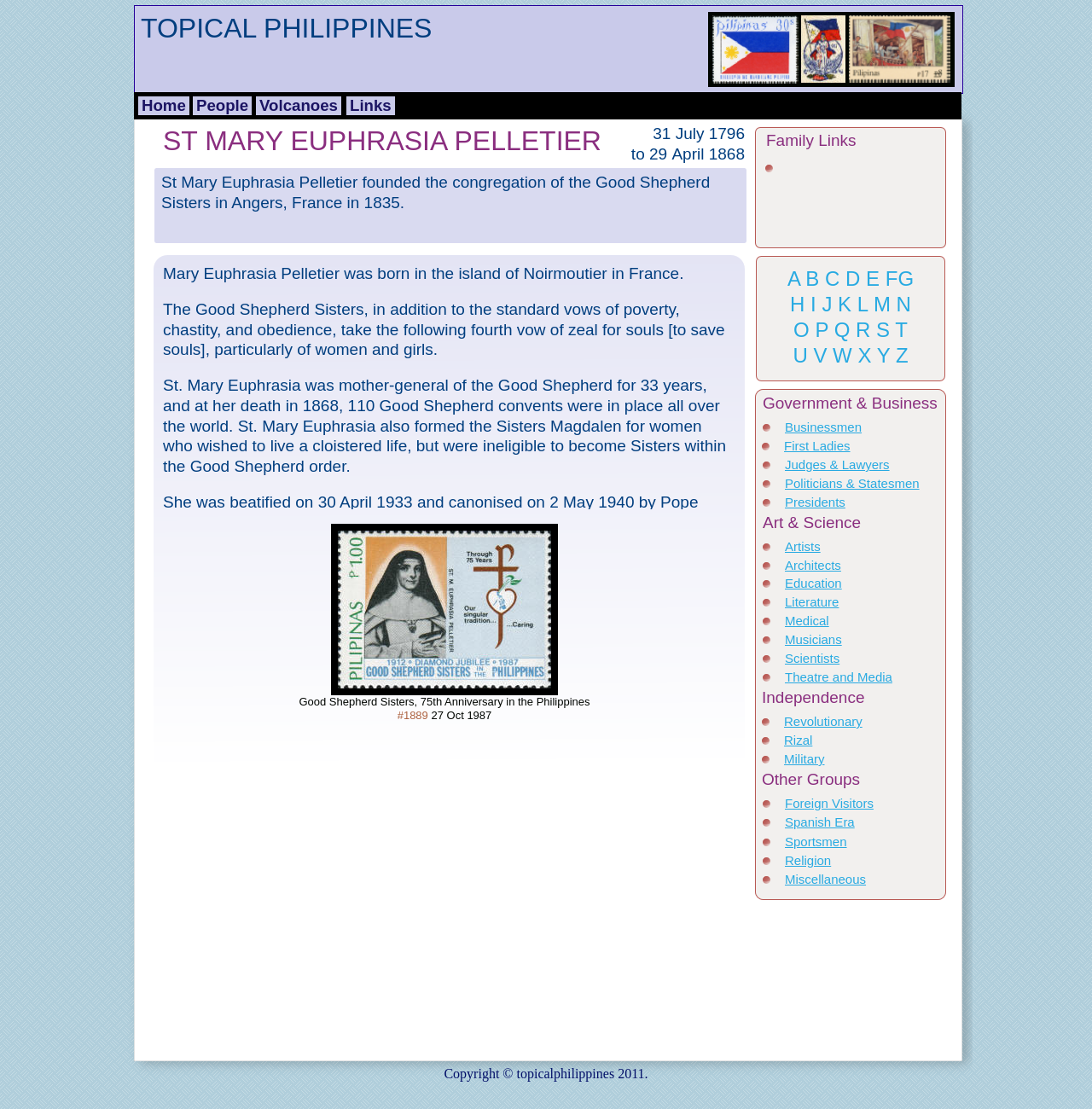Specify the bounding box coordinates of the element's region that should be clicked to achieve the following instruction: "Check the 'Copyright' information". The bounding box coordinates consist of four float numbers between 0 and 1, in the format [left, top, right, bottom].

[0.407, 0.962, 0.593, 0.975]